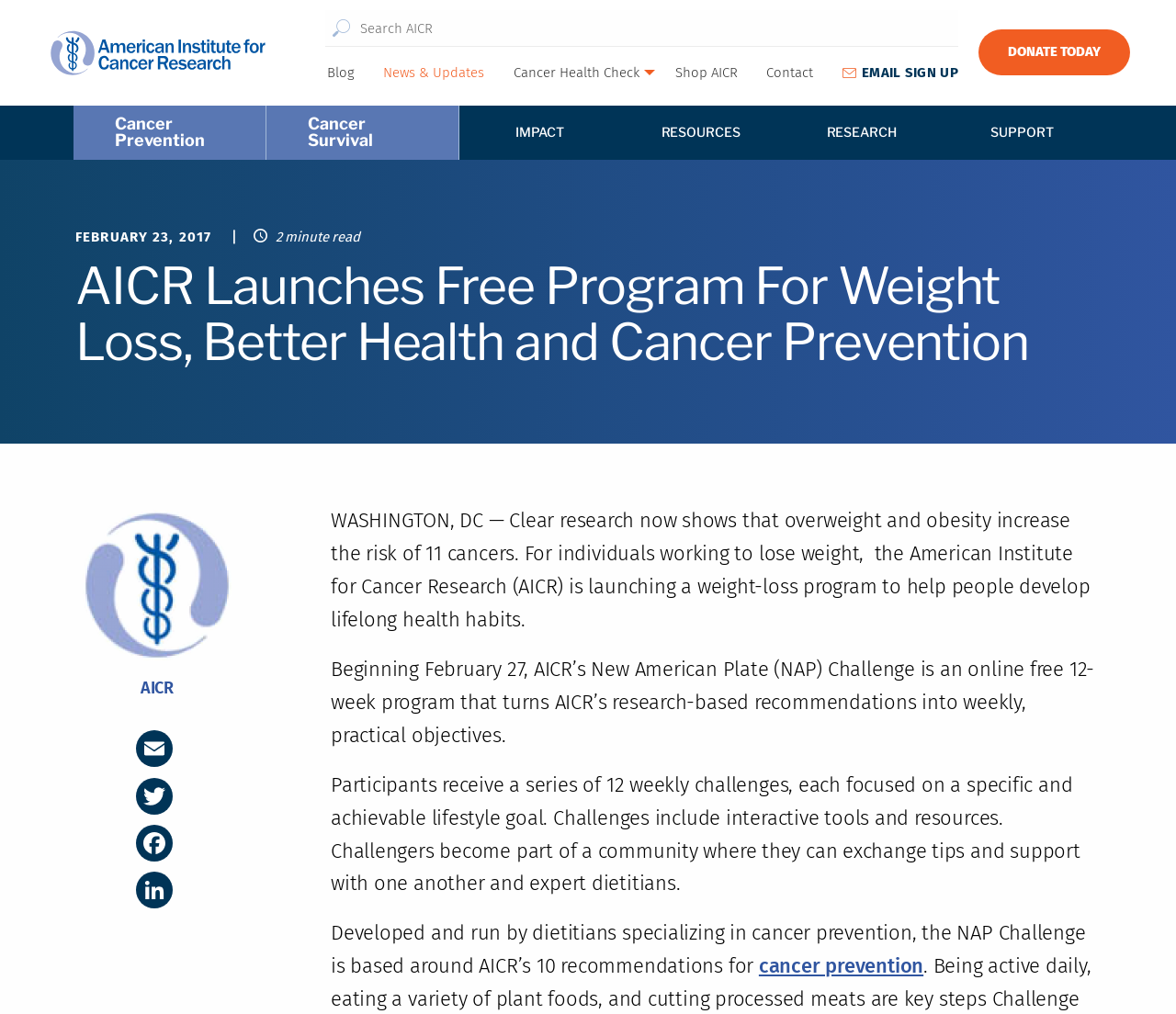Please determine the bounding box coordinates of the element to click on in order to accomplish the following task: "Donate today". Ensure the coordinates are four float numbers ranging from 0 to 1, i.e., [left, top, right, bottom].

[0.832, 0.029, 0.961, 0.075]